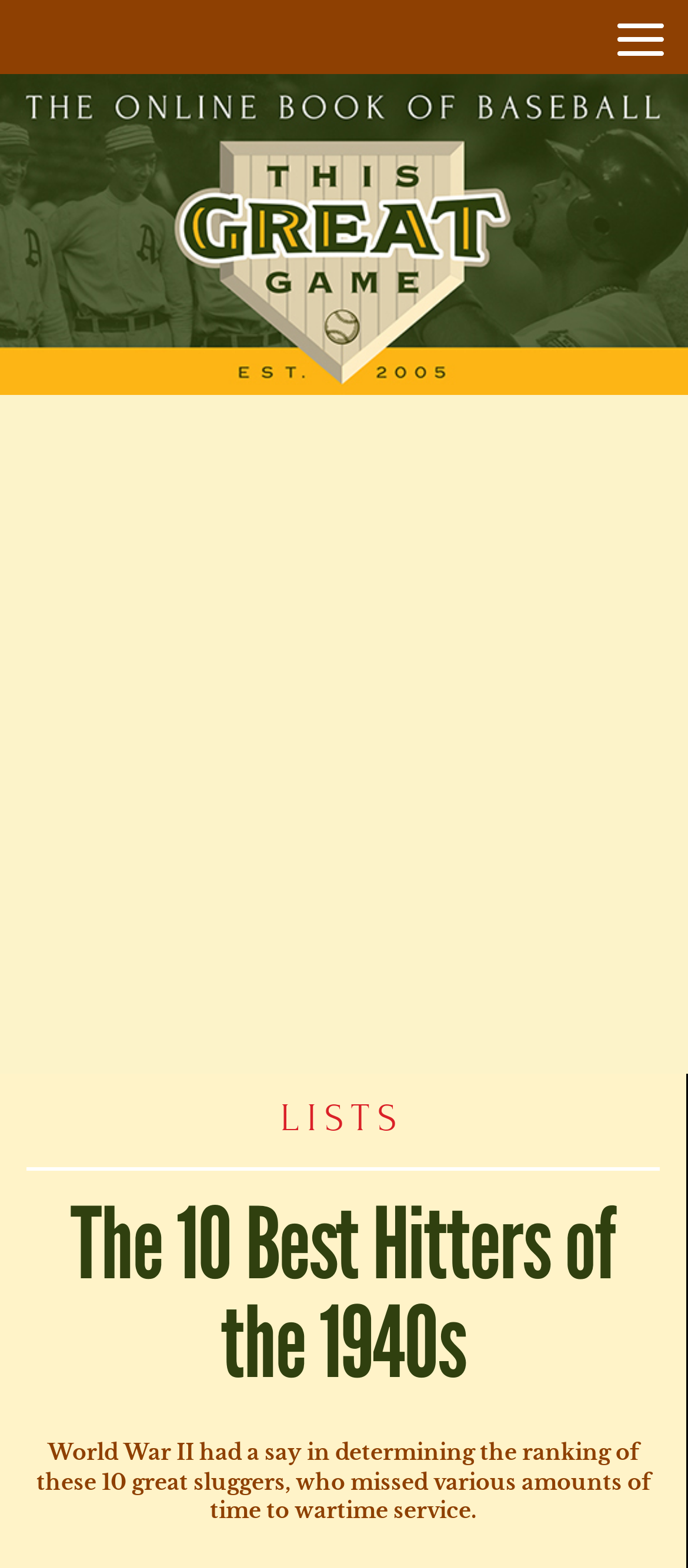How many hitters are being ranked?
Use the information from the screenshot to give a comprehensive response to the question.

The heading 'The 10 Best Hitters of the 1940s' and the static text 'these 10 great sluggers' both indicate that 10 hitters are being ranked on this webpage.